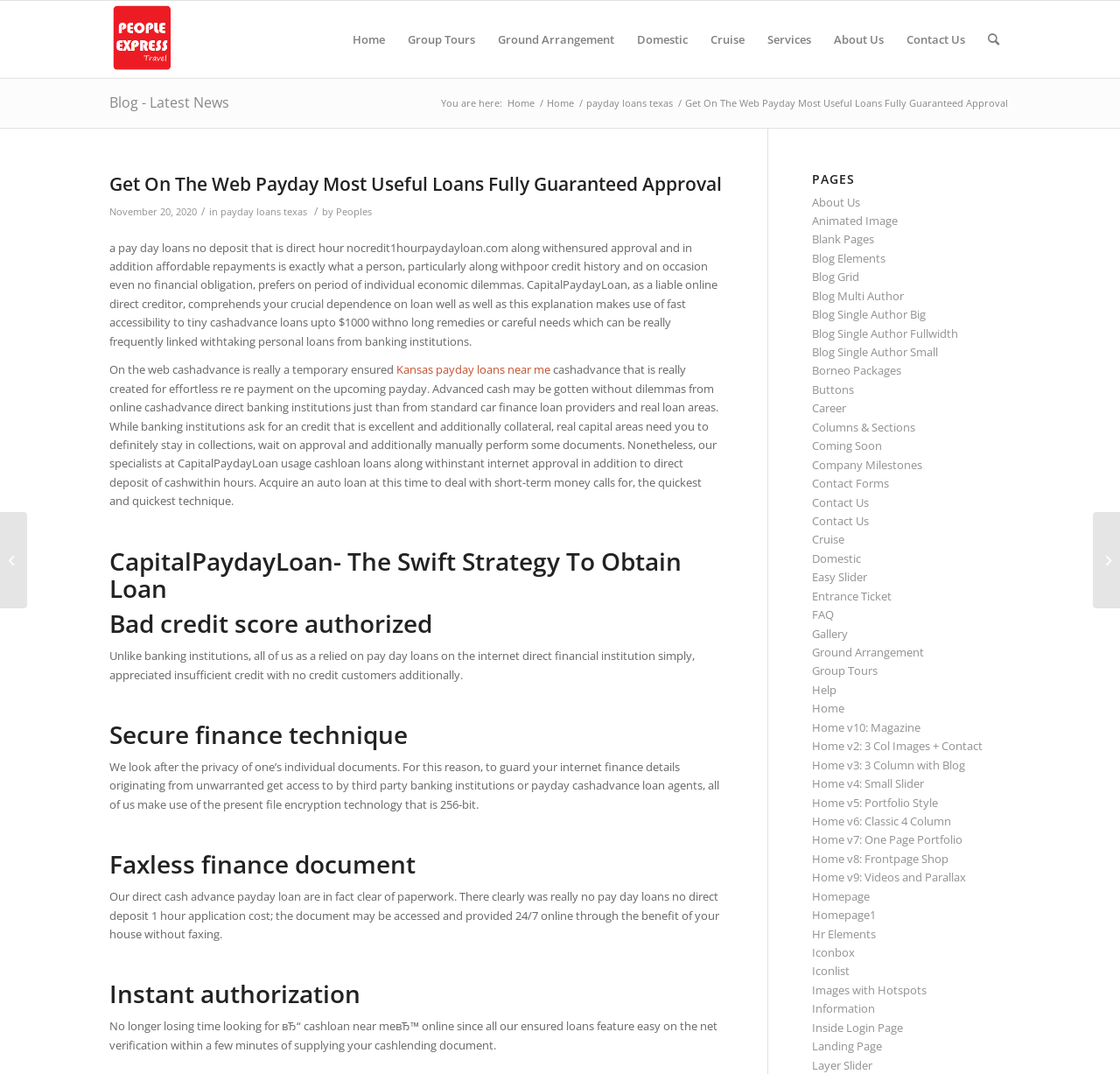Please determine the heading text of this webpage.

Get On The Web Payday Most Useful Loans Fully Guaranteed Approval